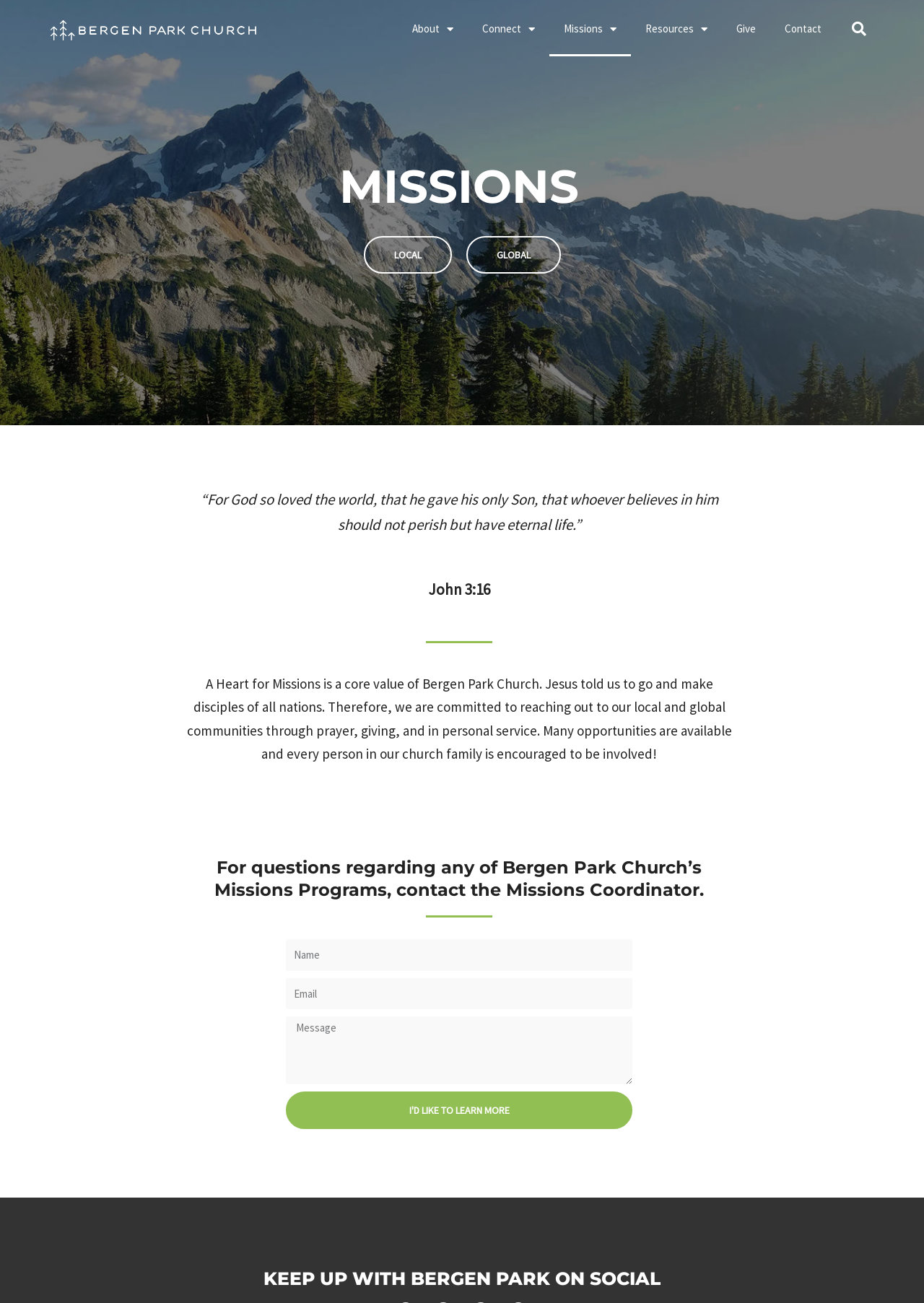What is the Bible verse mentioned on the webpage?
From the image, respond using a single word or phrase.

John 3:16